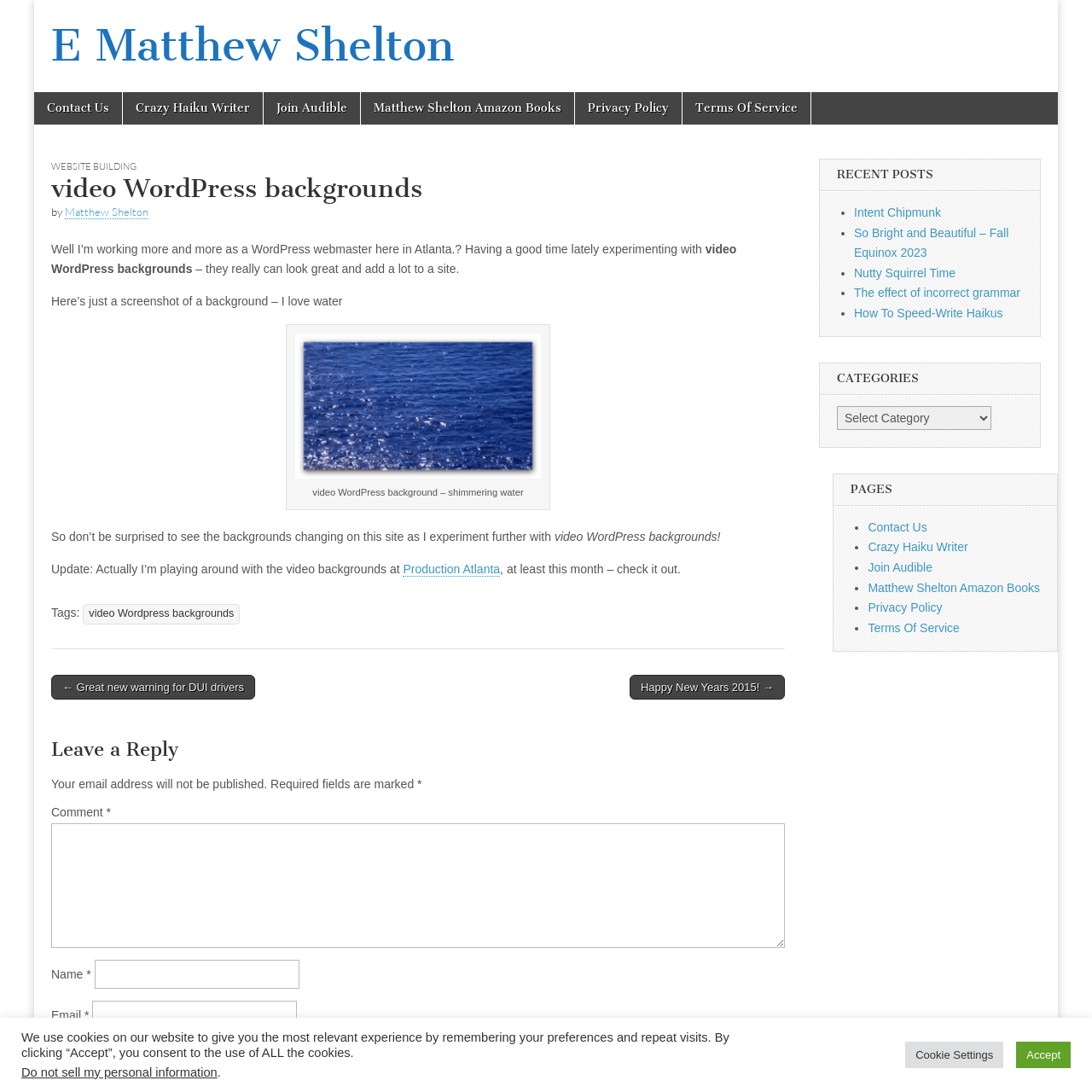Pinpoint the bounding box coordinates of the element to be clicked to execute the instruction: "Enter a comment in the text box".

[0.047, 0.754, 0.719, 0.868]